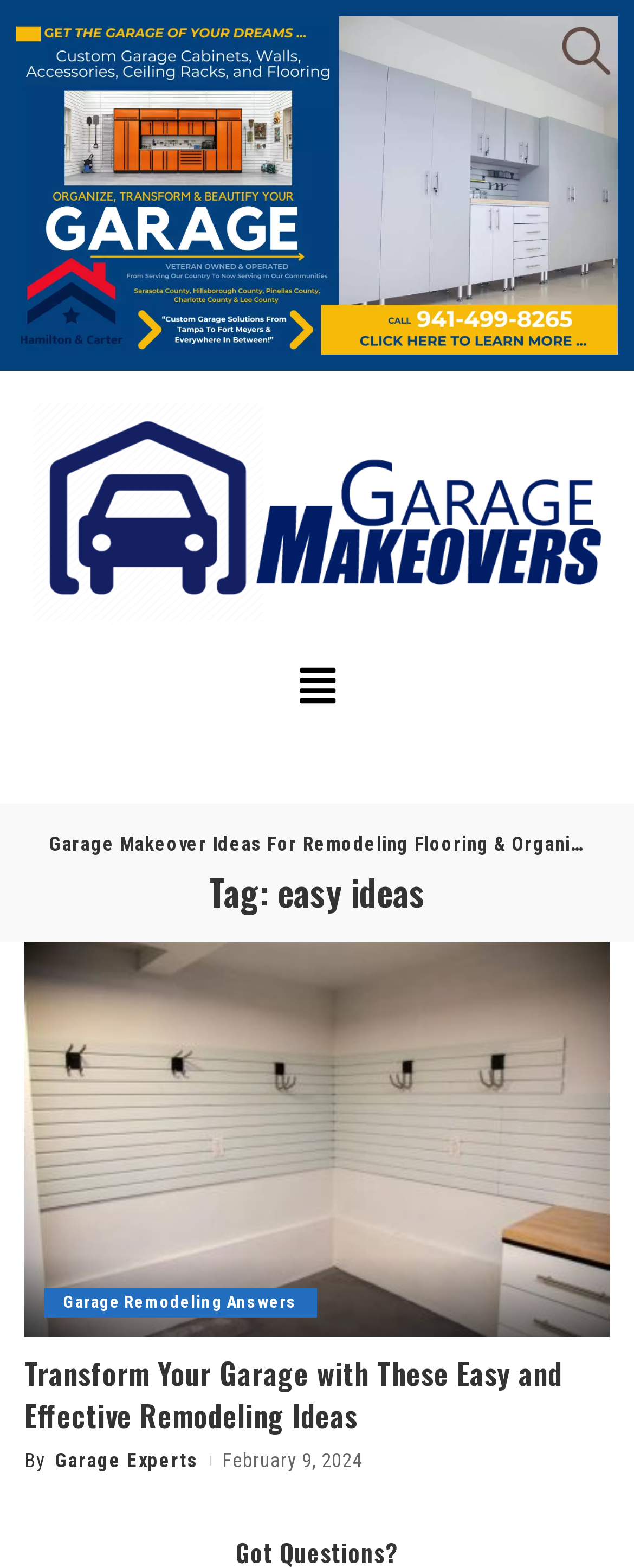Given the element description "Menu", identify the bounding box of the corresponding UI element.

[0.448, 0.417, 0.552, 0.463]